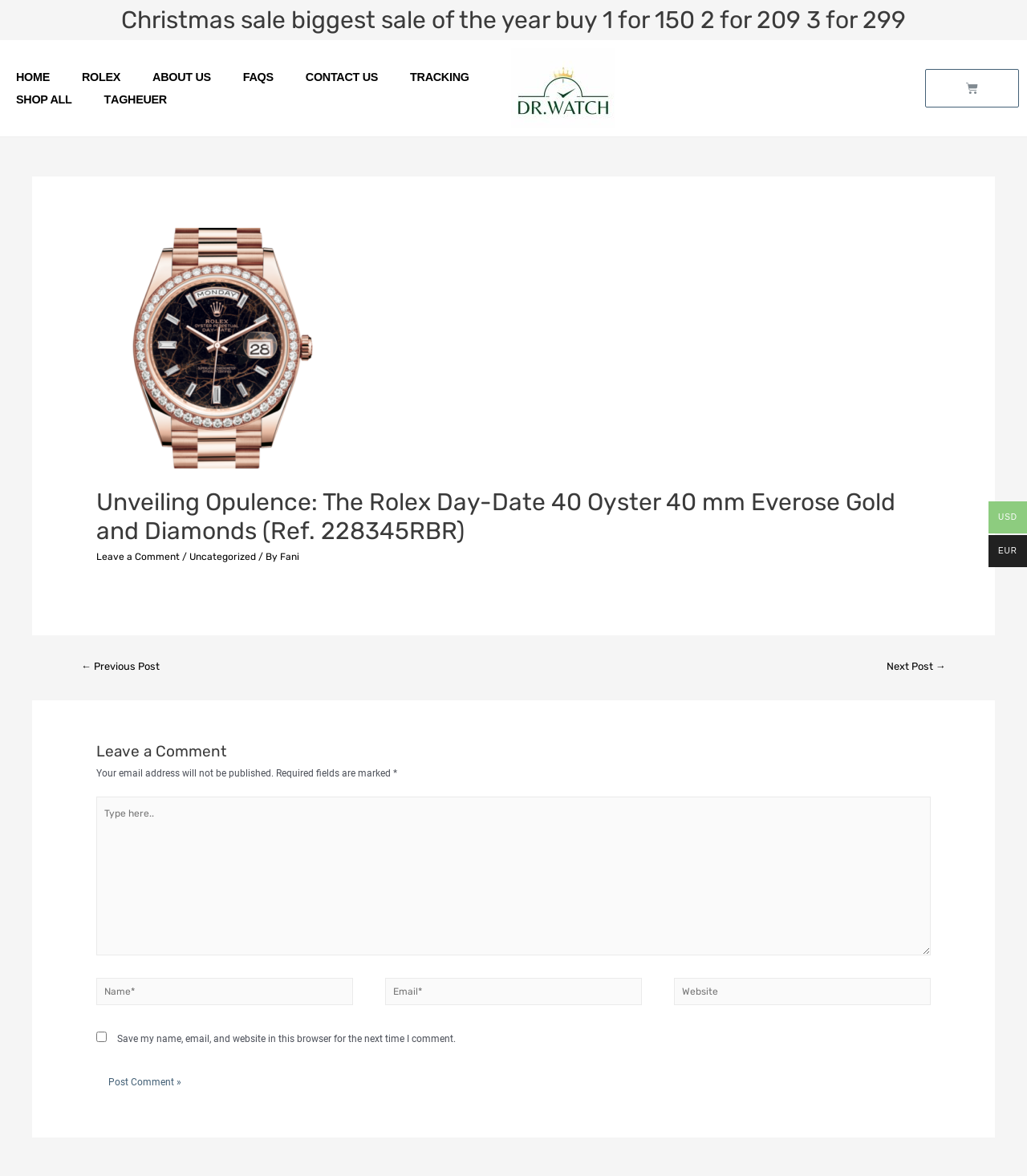Using the element description provided, determine the bounding box coordinates in the format (top-left x, top-left y, bottom-right x, bottom-right y). Ensure that all values are floating point numbers between 0 and 1. Element description: name="submit" value="Post Comment »"

[0.094, 0.906, 0.188, 0.934]